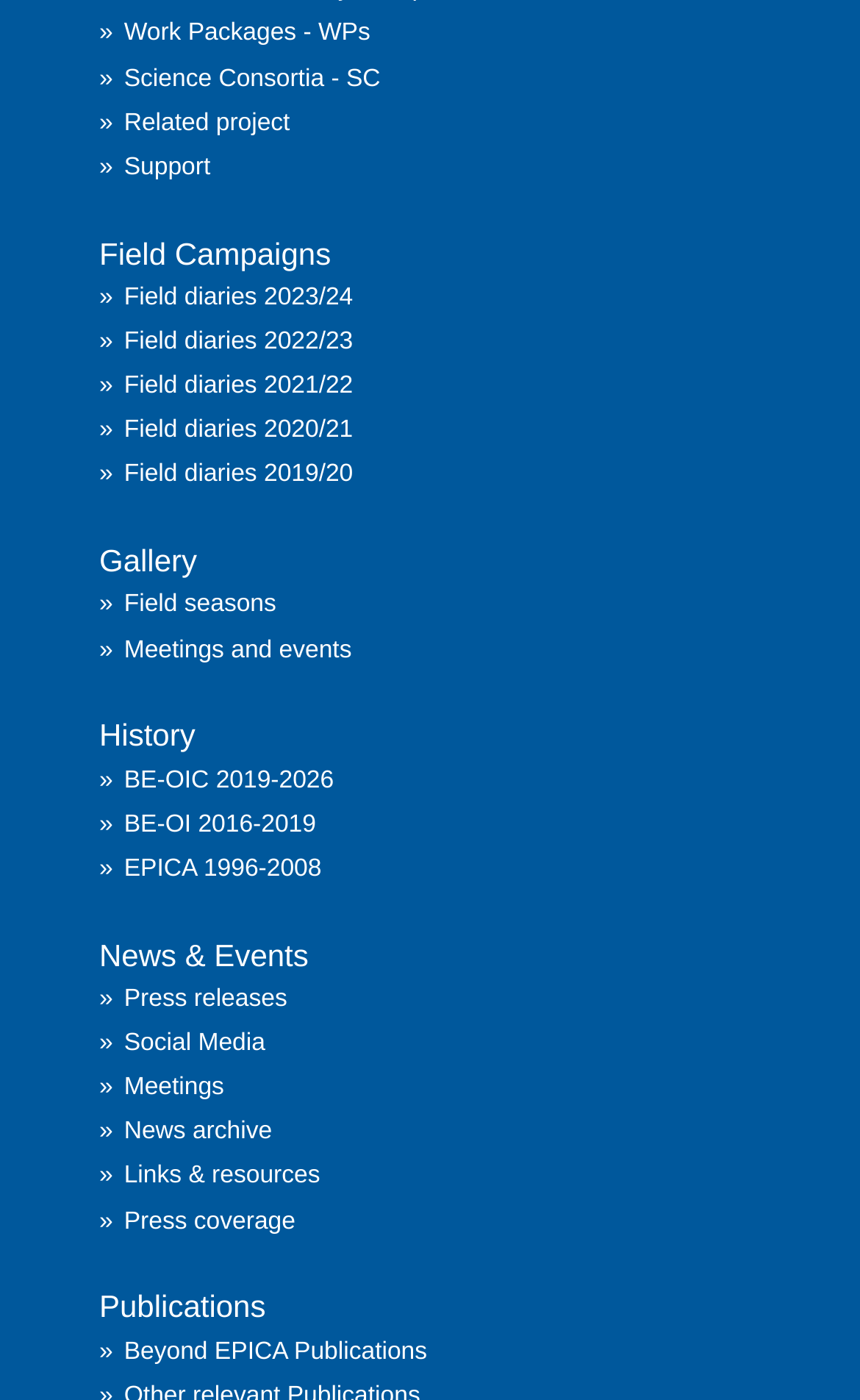Answer the question below using just one word or a short phrase: 
What is the first type of diary listed?

Field diaries